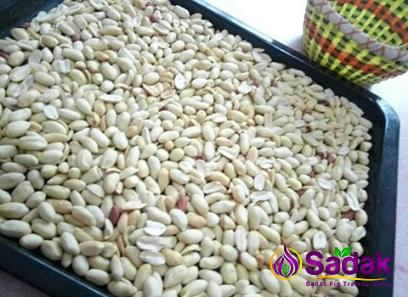Explain the image with as much detail as possible.

The image showcases a close-up view of a tray filled with raw peanuts, visibly packed and neatly arranged. The peanuts are in their natural, unprocessed state, showcasing their off-white color with some reddish skin showing through. To the right, a colorful woven basket adds a pop of color, hinting at the traditional presentation of these nutritious nuts. This visual representation emphasizes the appeal of raw peanuts, known for their health benefits, including high protein content and healthy fats, making them an excellent choice for those looking to gain weight or enhance their diet. The right-hand corner features a logo, suggesting the source of the peanuts, reinforcing their availability for sale.